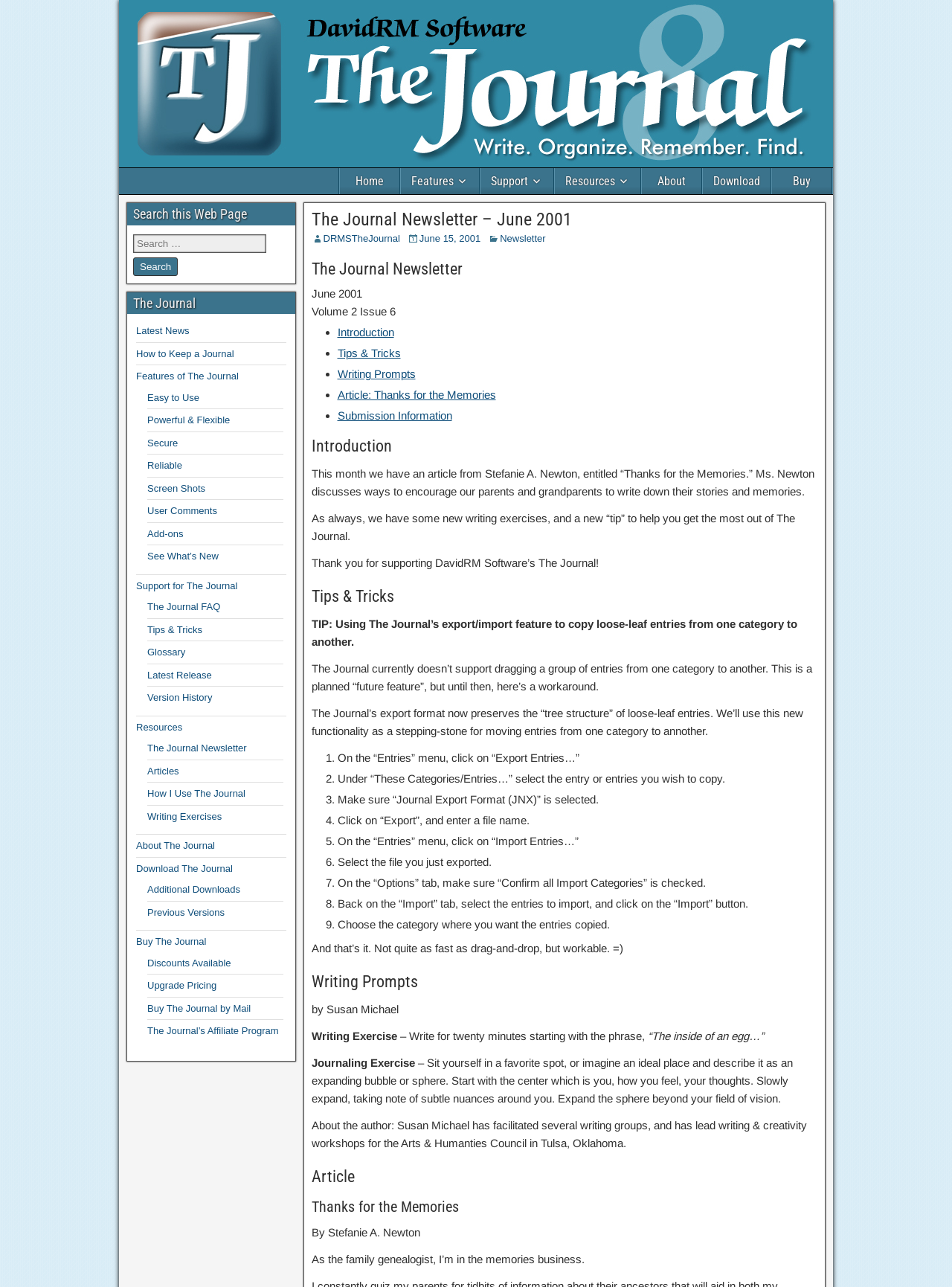Please locate the bounding box coordinates of the element that should be clicked to complete the given instruction: "Click on the 'Download' link".

[0.738, 0.131, 0.809, 0.151]